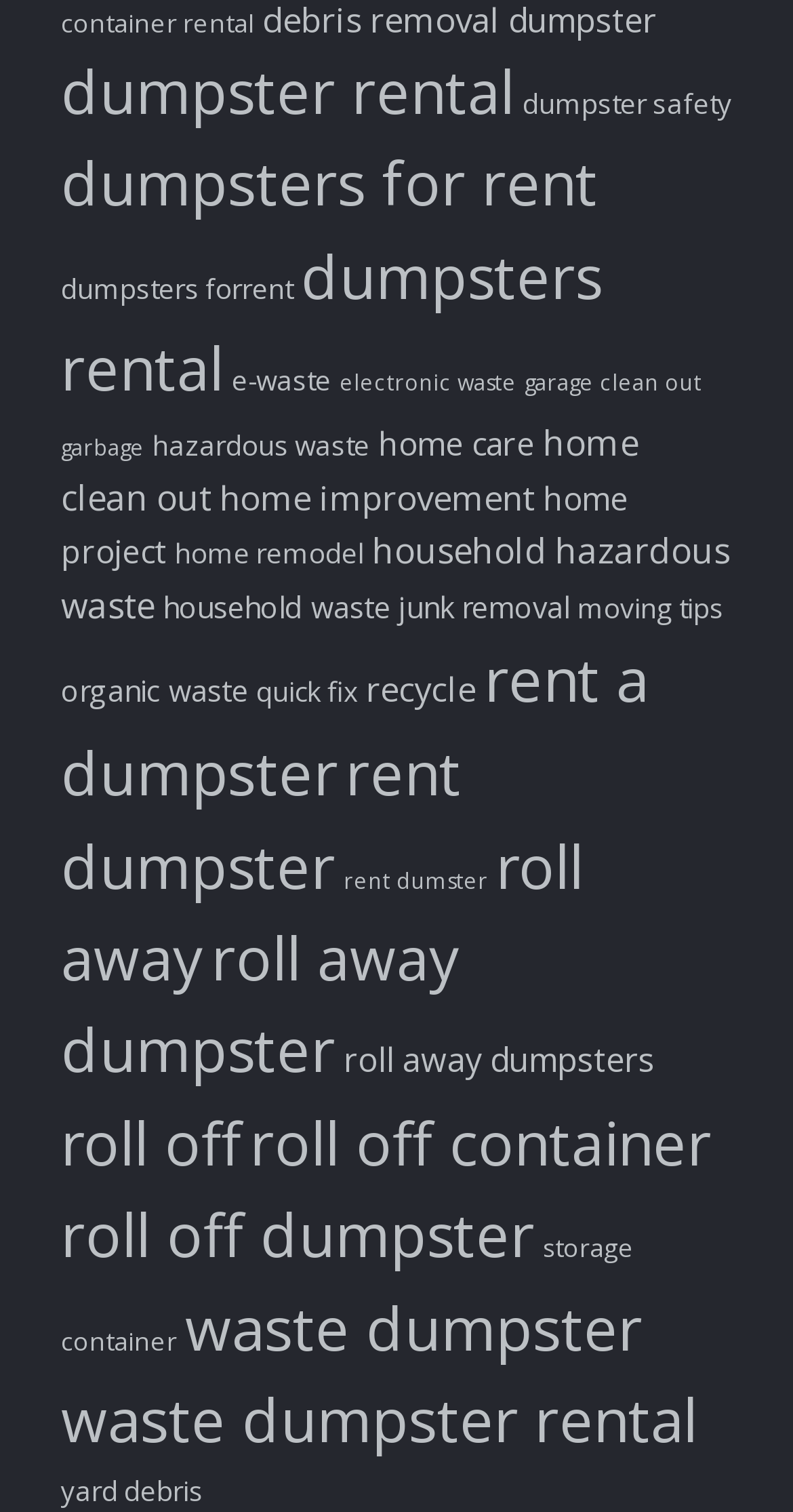Pinpoint the bounding box coordinates for the area that should be clicked to perform the following instruction: "click on dumpster rental".

[0.077, 0.033, 0.649, 0.087]